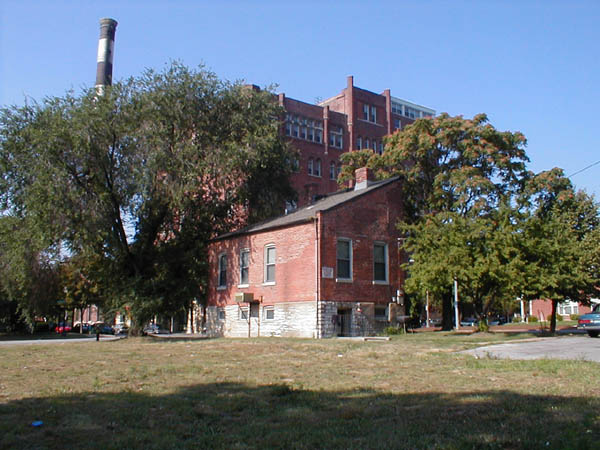Describe the image thoroughly, including all noticeable details.

The image captures a picturesque scene from August 2003, showcasing a historic locality across the street from a brewery complex. In the foreground, a charming, red-brick building stands out, hinting at its previous role as a workers' house, complemented by a distinctive half-flounder roof design. The building is framed by lush greenery, with a large tree on the left and other foliage surrounding the area, emphasizing the blend of nature and architecture. In the background, a taller structure—likely part of the brewery complex—dominates the skyline, complete with a prominent smokestack that adds to the industrial aura. The well-kept lawn in front creates a welcoming atmosphere, suggesting a well-loved neighborhood with rich historical roots. This scene marks a period of preservation and restoration in the area, reflecting a commitment to maintaining its cultural heritage.